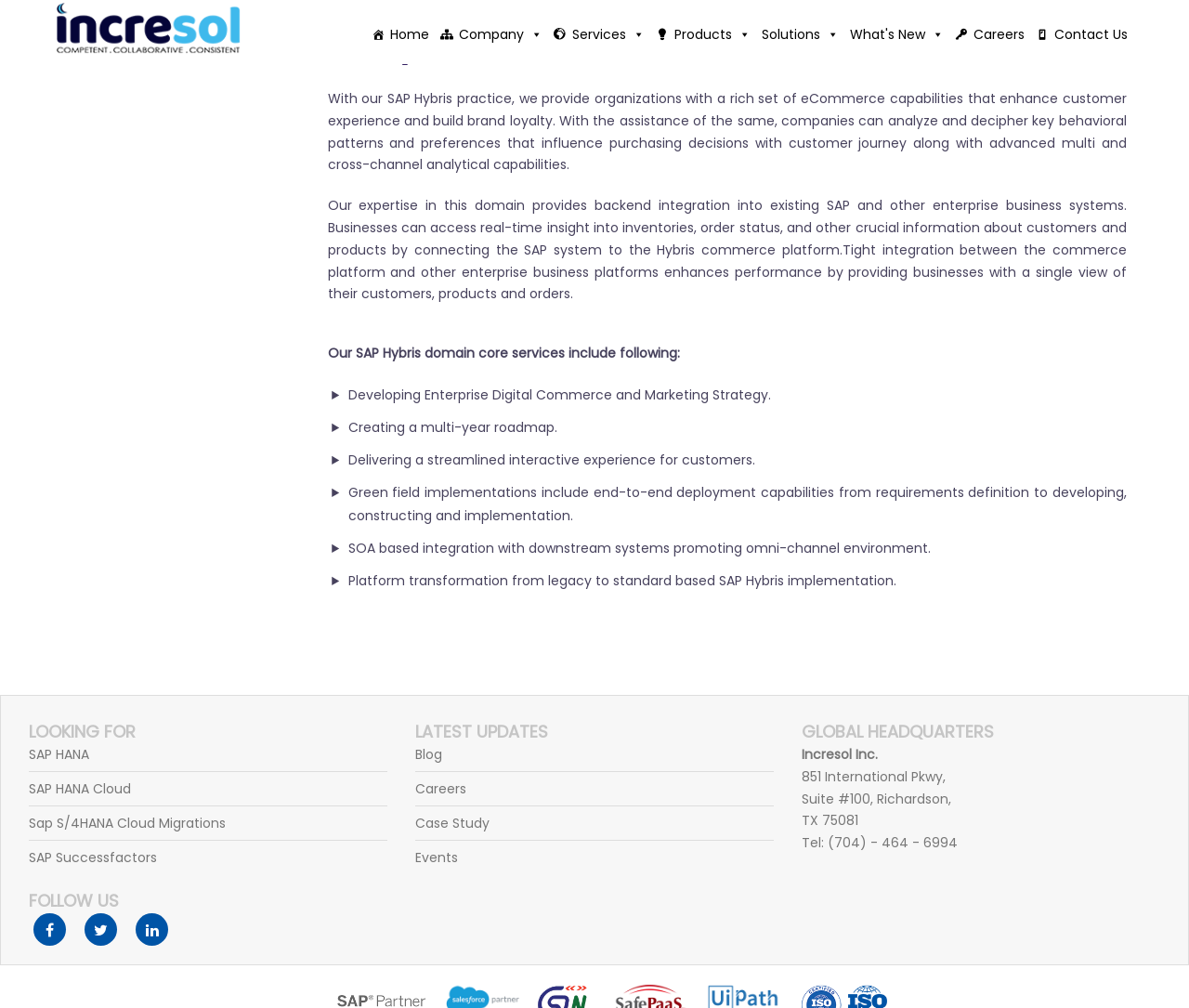Pinpoint the bounding box coordinates of the clickable area necessary to execute the following instruction: "Contact Us". The coordinates should be given as four float numbers between 0 and 1, namely [left, top, right, bottom].

[0.866, 0.015, 0.953, 0.052]